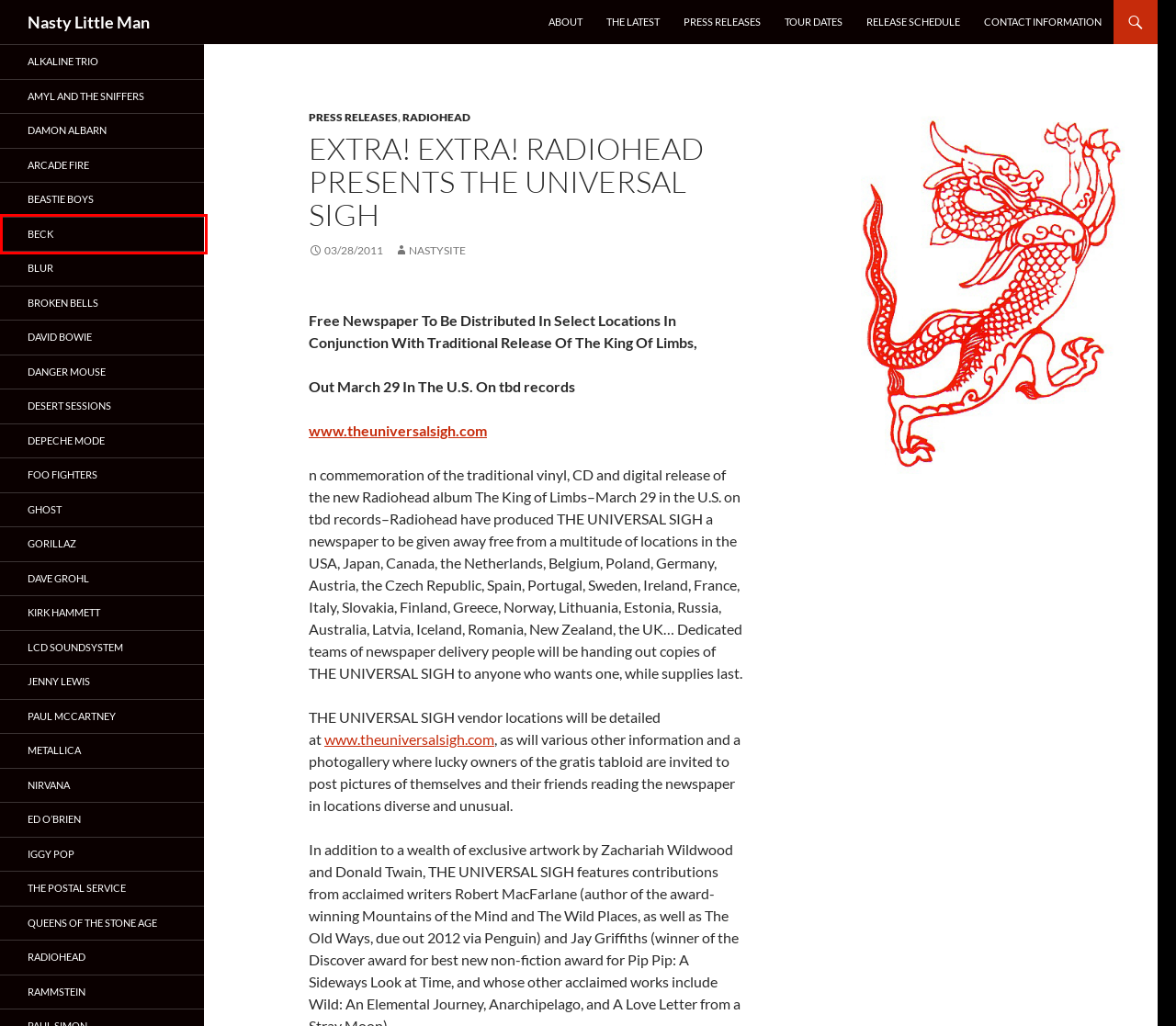You are presented with a screenshot of a webpage that includes a red bounding box around an element. Determine which webpage description best matches the page that results from clicking the element within the red bounding box. Here are the candidates:
A. KIRK HAMMETT | Nasty Little Man
B. THE POSTAL SERVICE | Nasty Little Man
C. BEASTIE BOYS | Nasty Little Man
D. DANGER MOUSE | Nasty Little Man
E. NIRVANA | Nasty Little Man
F. DAVE GROHL | Nasty Little Man
G. BECK | Nasty Little Man
H. BROKEN BELLS | Nasty Little Man

G